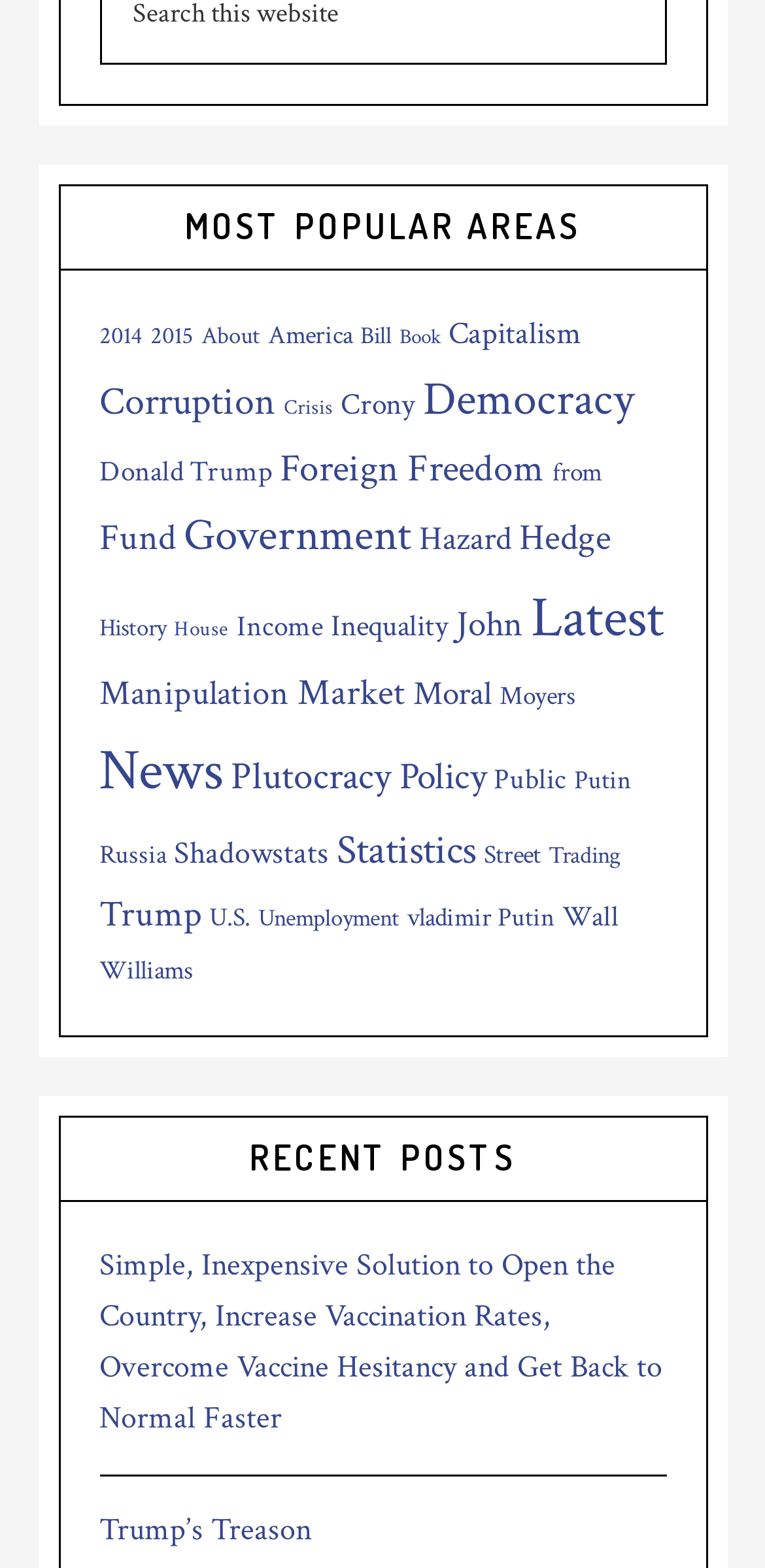Find the bounding box coordinates of the area to click in order to follow the instruction: "View the 'Latest' posts".

[0.694, 0.371, 0.868, 0.417]